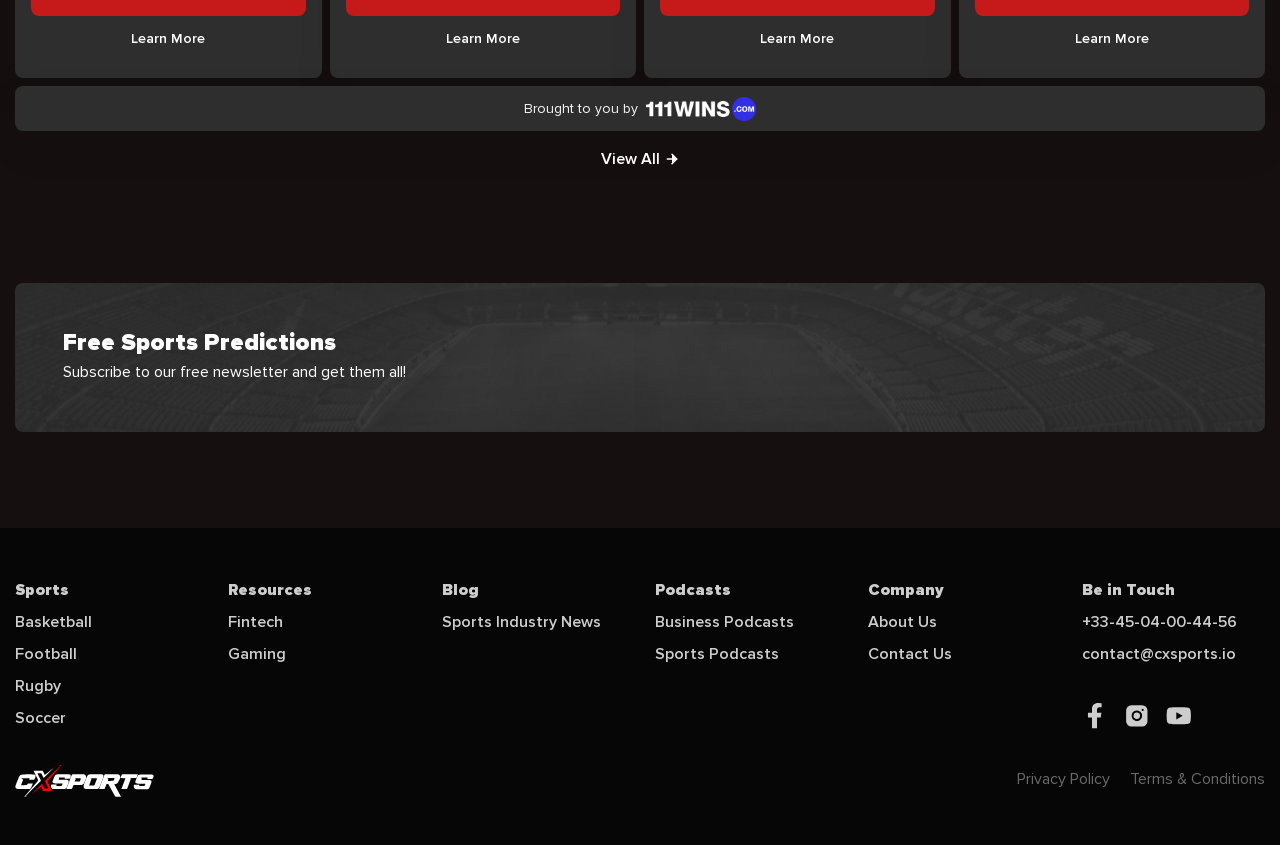Please provide a detailed answer to the question below by examining the image:
What is the company name mentioned at the bottom of the webpage?

The webpage has a link 'Brought to you by 111wins' with an image of '111wins', and another link 'contact@cxsports.io', indicating that the company name is CX Sports.